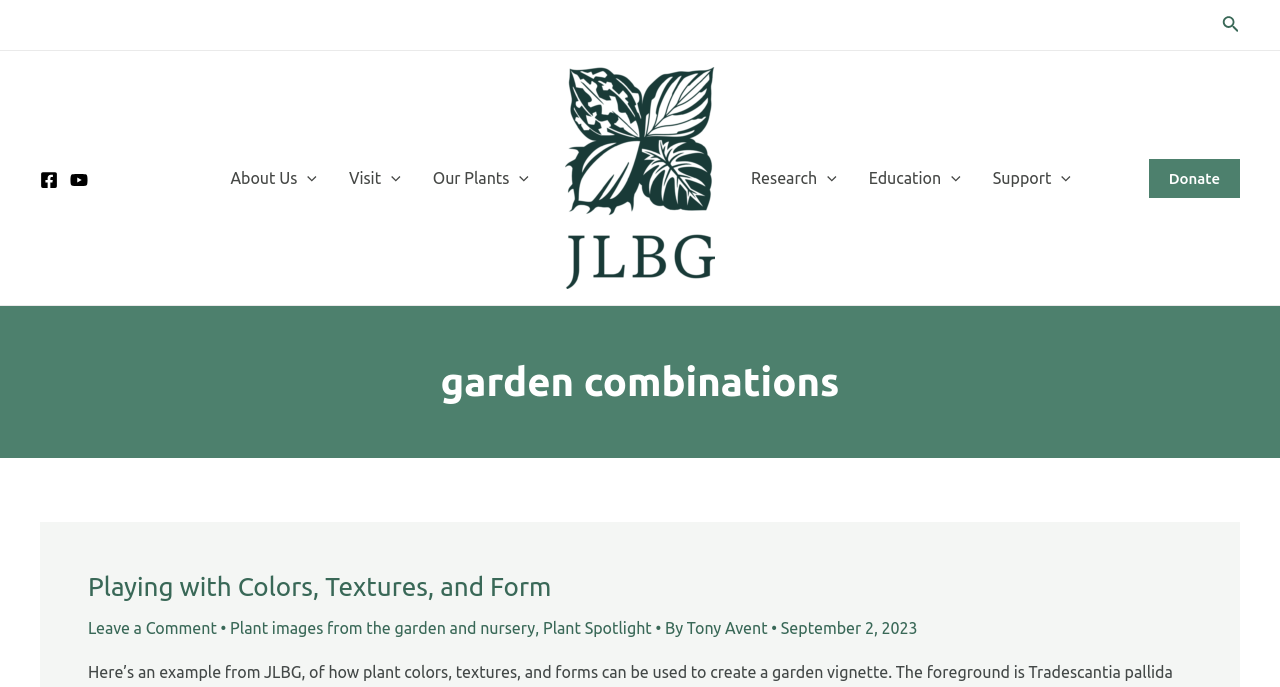Please determine the bounding box coordinates of the element's region to click in order to carry out the following instruction: "Visit Facebook page". The coordinates should be four float numbers between 0 and 1, i.e., [left, top, right, bottom].

[0.031, 0.248, 0.045, 0.275]